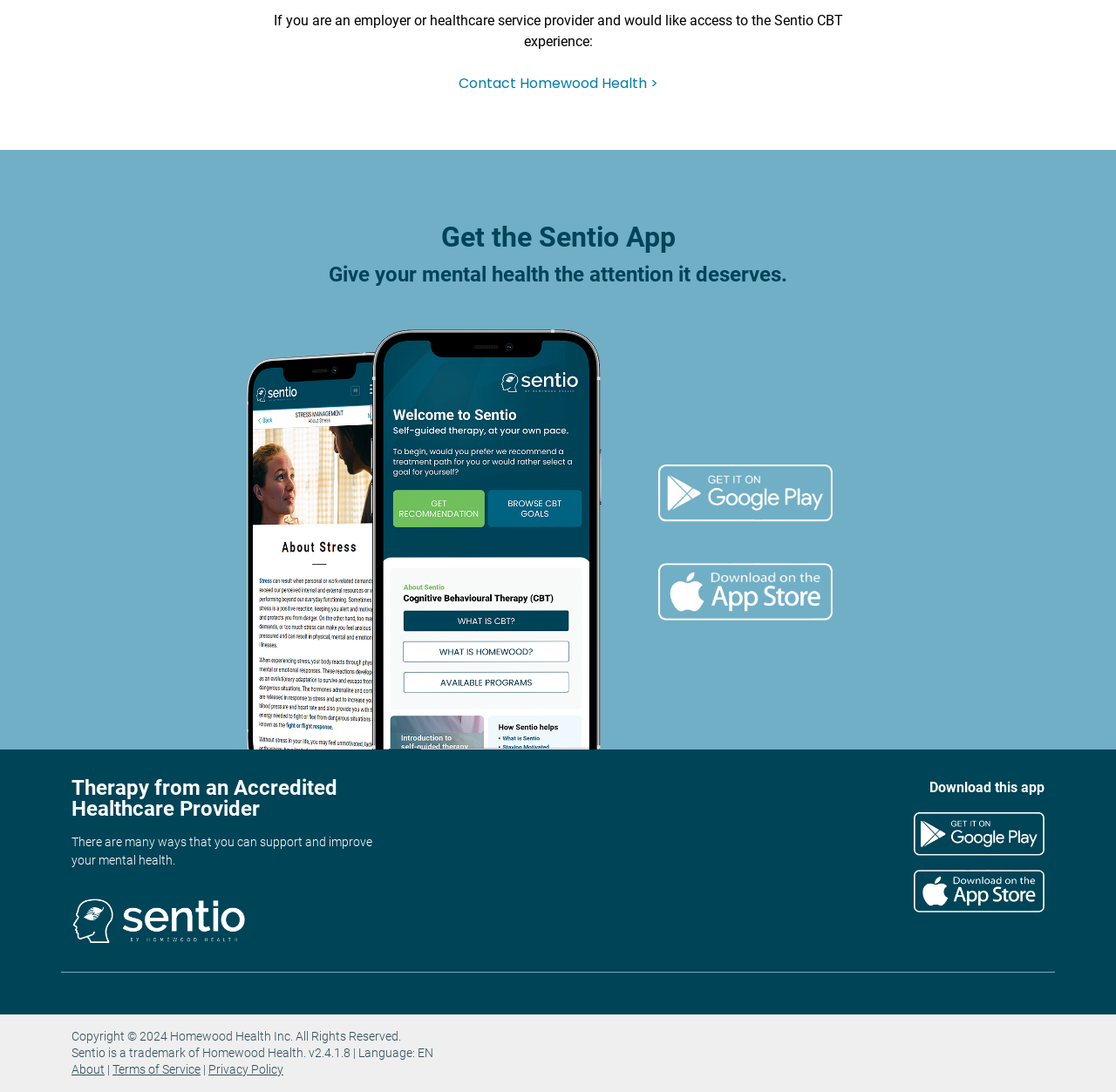Who provides the therapy?
Please answer using one word or phrase, based on the screenshot.

Homewood Health